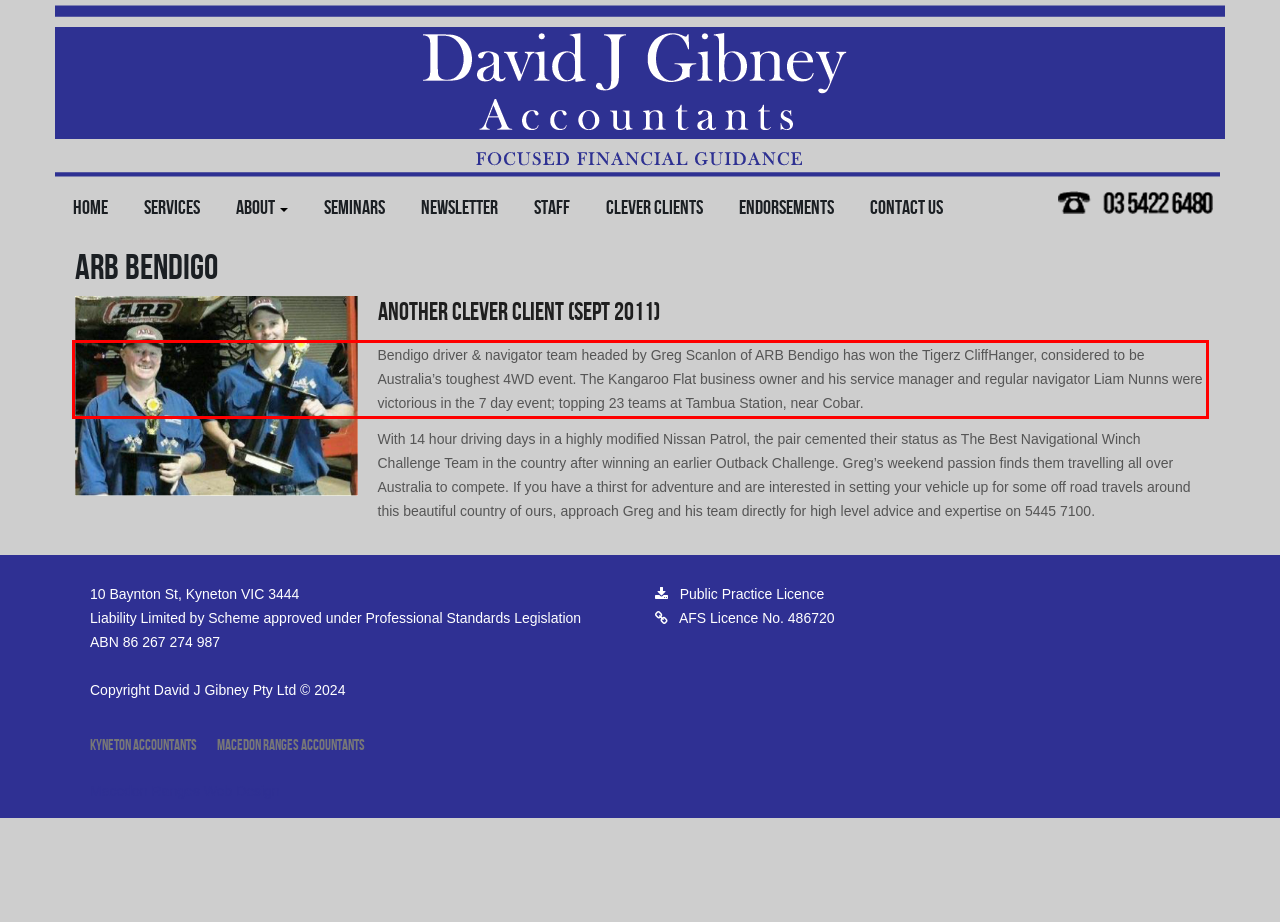View the screenshot of the webpage and identify the UI element surrounded by a red bounding box. Extract the text contained within this red bounding box.

Bendigo driver & navigator team headed by Greg Scanlon of ARB Bendigo has won the Tigerz CliffHanger, considered to be Australia’s toughest 4WD event. The Kangaroo Flat business owner and his service manager and regular navigator Liam Nunns were victorious in the 7 day event; topping 23 teams at Tambua Station, near Cobar.